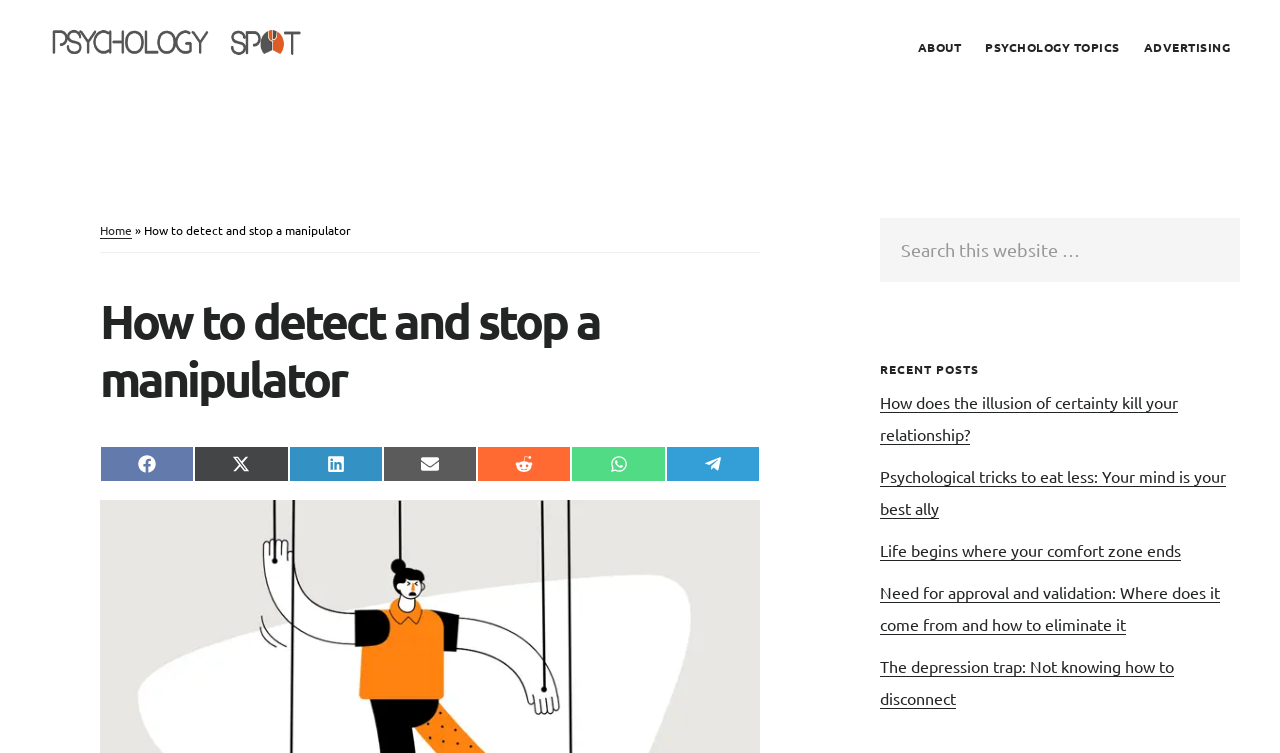Extract the main title from the webpage and generate its text.

How to detect and stop a manipulator